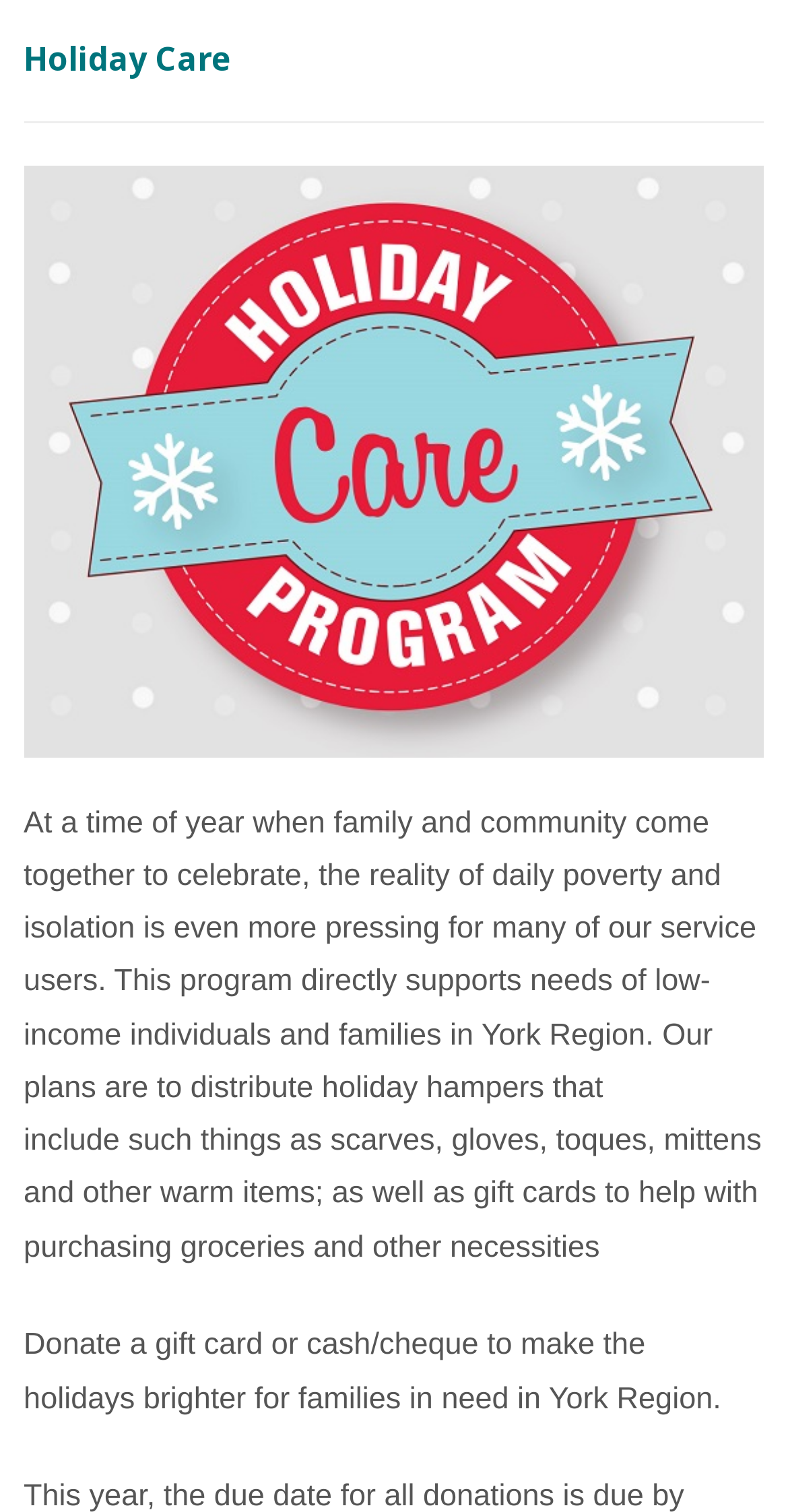Identify the bounding box coordinates for the UI element described by the following text: "Board of Directors". Provide the coordinates as four float numbers between 0 and 1, in the format [left, top, right, bottom].

[0.091, 0.076, 0.928, 0.115]